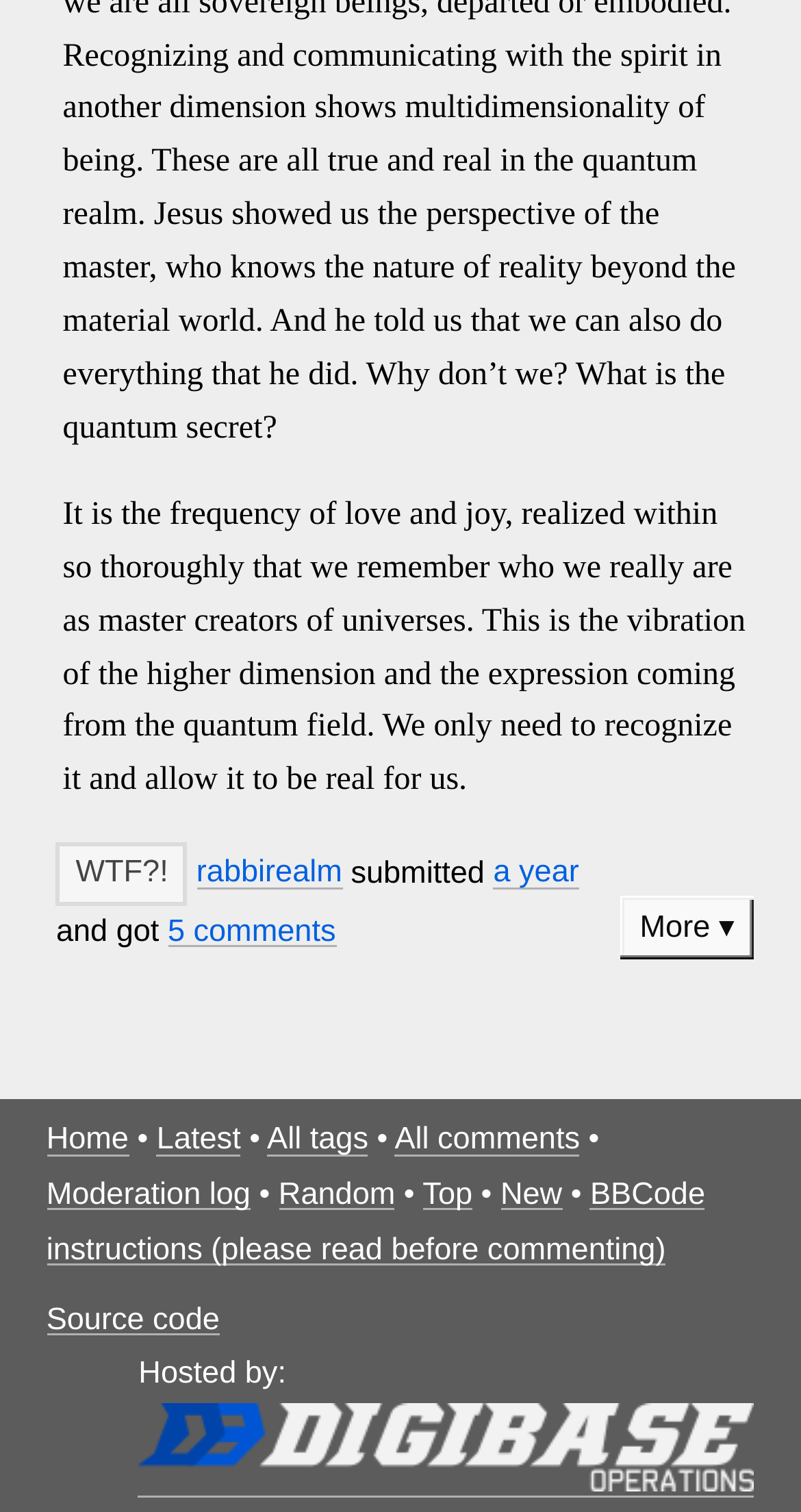Provide the bounding box coordinates of the section that needs to be clicked to accomplish the following instruction: "Go to the 'Home' page."

[0.058, 0.742, 0.161, 0.765]